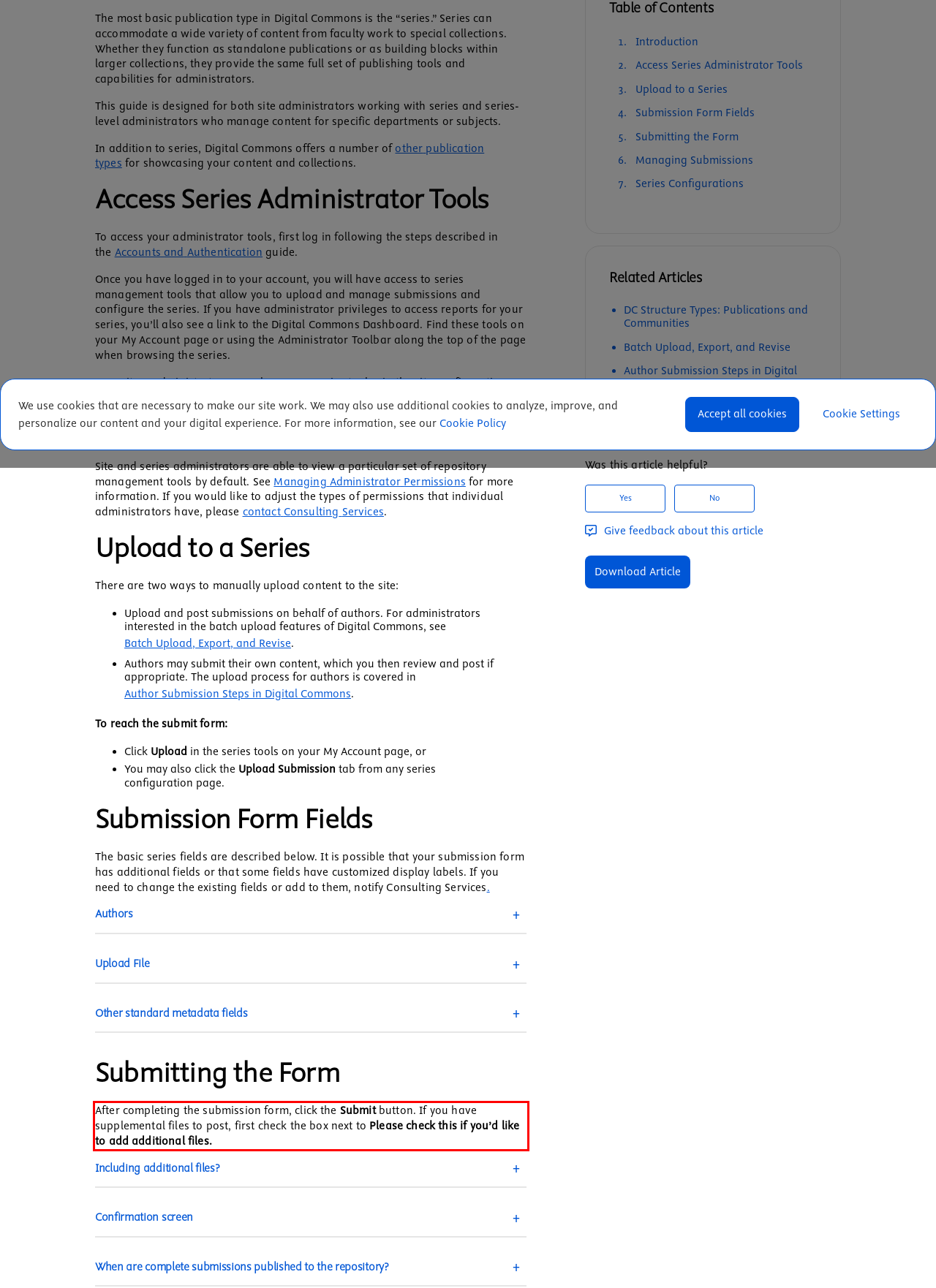You have a webpage screenshot with a red rectangle surrounding a UI element. Extract the text content from within this red bounding box.

After completing the submission form, click the Submit button. If you have supplemental files to post, first check the box next to Please check this if you’d like to add additional files.